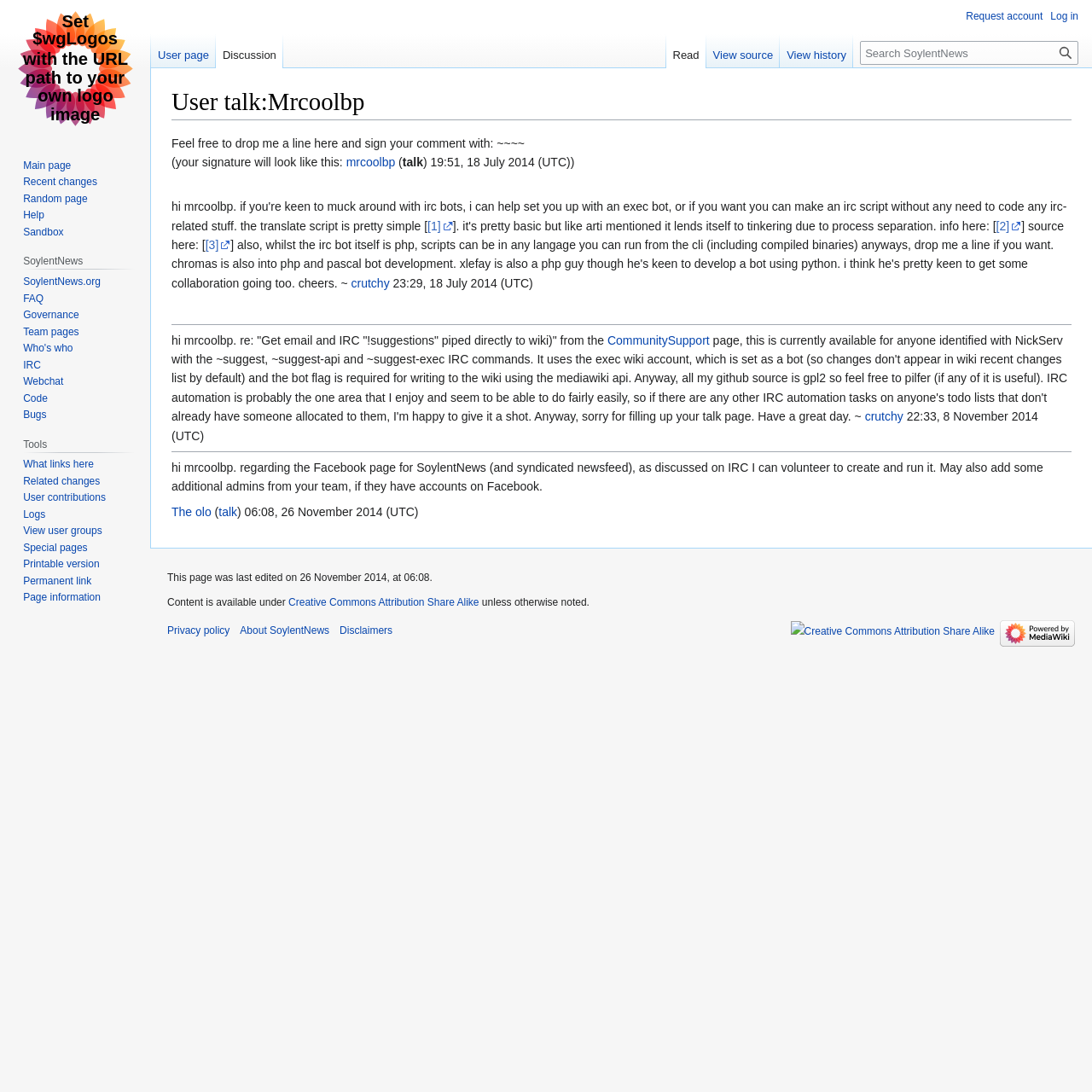Provide a thorough description of the webpage you see.

This webpage is a user talk page on SoylentNews, specifically for the user "Mrcoolbp". At the top, there is a heading with the title "User talk:Mrcoolbp" and two links to "Jump to navigation" and "Jump to search". Below the heading, there is a brief instruction on how to leave a comment, including signing with four tildes (~).

The main content of the page consists of several conversations or comments left by other users. Each comment includes the user's name, the date and time of the comment, and the comment itself. There are five comments in total, with the most recent one at the top. The comments are separated by horizontal lines.

On the top-right corner, there are several navigation links, including "Personal tools", "Namespaces", "Views", and "Search". The "Personal tools" section includes links to "Request account" and "Log in". The "Namespaces" section includes links to "User page" and "Discussion". The "Views" section includes links to "Read", "View source", and "View history". The "Search" section includes a search box and two buttons, "Search" and "Go".

On the left side of the page, there are several navigation links, including "Navigation", "SoylentNews", and "Tools". The "Navigation" section includes links to "Main page", "Recent changes", "Random page", "Help", and "Sandbox". The "SoylentNews" section includes links to "SoylentNews.org", "FAQ", "Governance", "Team pages", "Who's who", "IRC", "Webchat", "Code", "Bugs", and more. The "Tools" section includes links to "What links here", "Related changes", "User contributions", "Logs", "View user groups", "Special pages", "Printable version", "Permanent link", and "Page information".

At the bottom of the page, there is a section with information about the page, including the last edited date and time, and links to "Privacy policy", "About SoylentNews", "Disclaimers", and "Creative Commons Attribution Share Alike". There is also an image of the Creative Commons Attribution Share Alike logo.